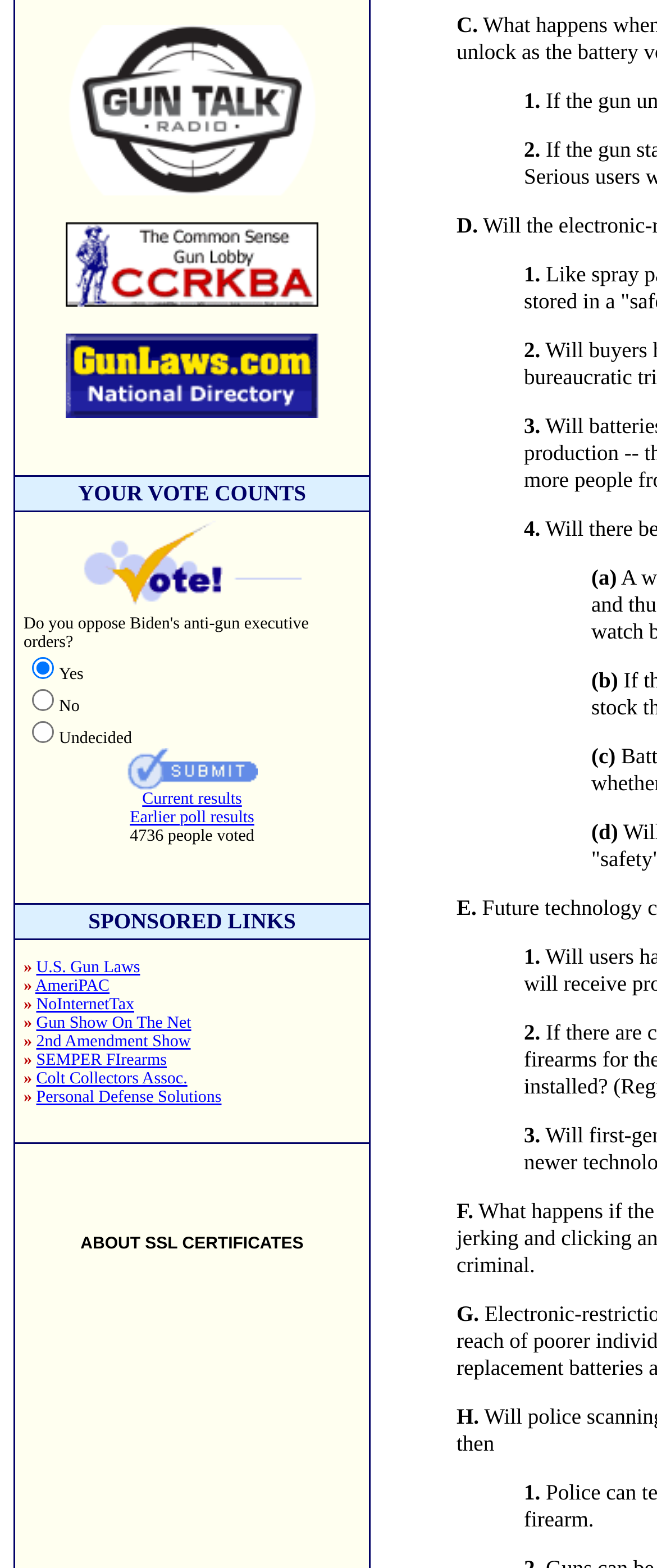Provide the bounding box coordinates of the HTML element described as: "AmeriPAC". The bounding box coordinates should be four float numbers between 0 and 1, i.e., [left, top, right, bottom].

[0.054, 0.623, 0.167, 0.635]